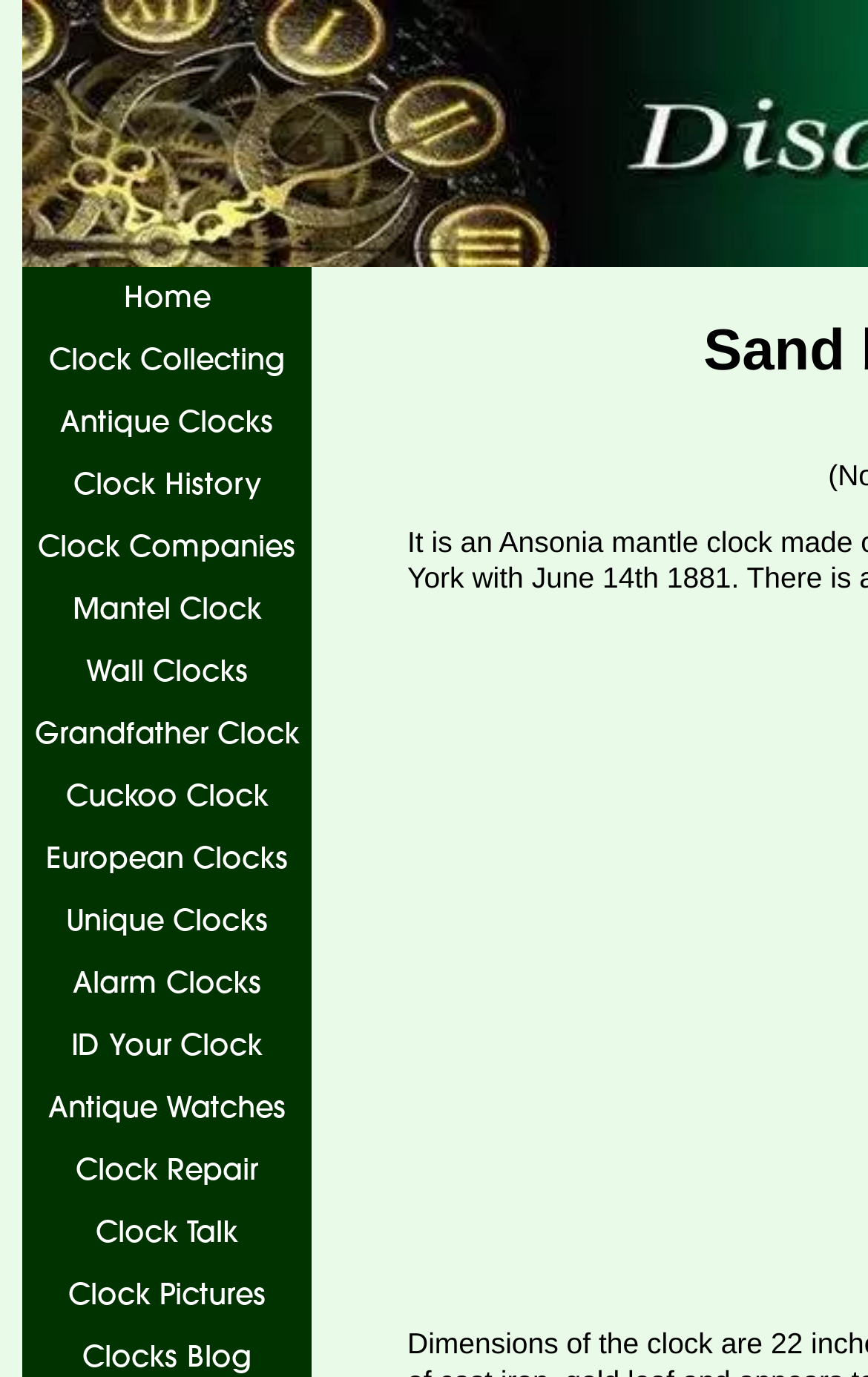Identify and provide the bounding box coordinates of the UI element described: "Clock Collecting". The coordinates should be formatted as [left, top, right, bottom], with each number being a float between 0 and 1.

[0.026, 0.239, 0.359, 0.284]